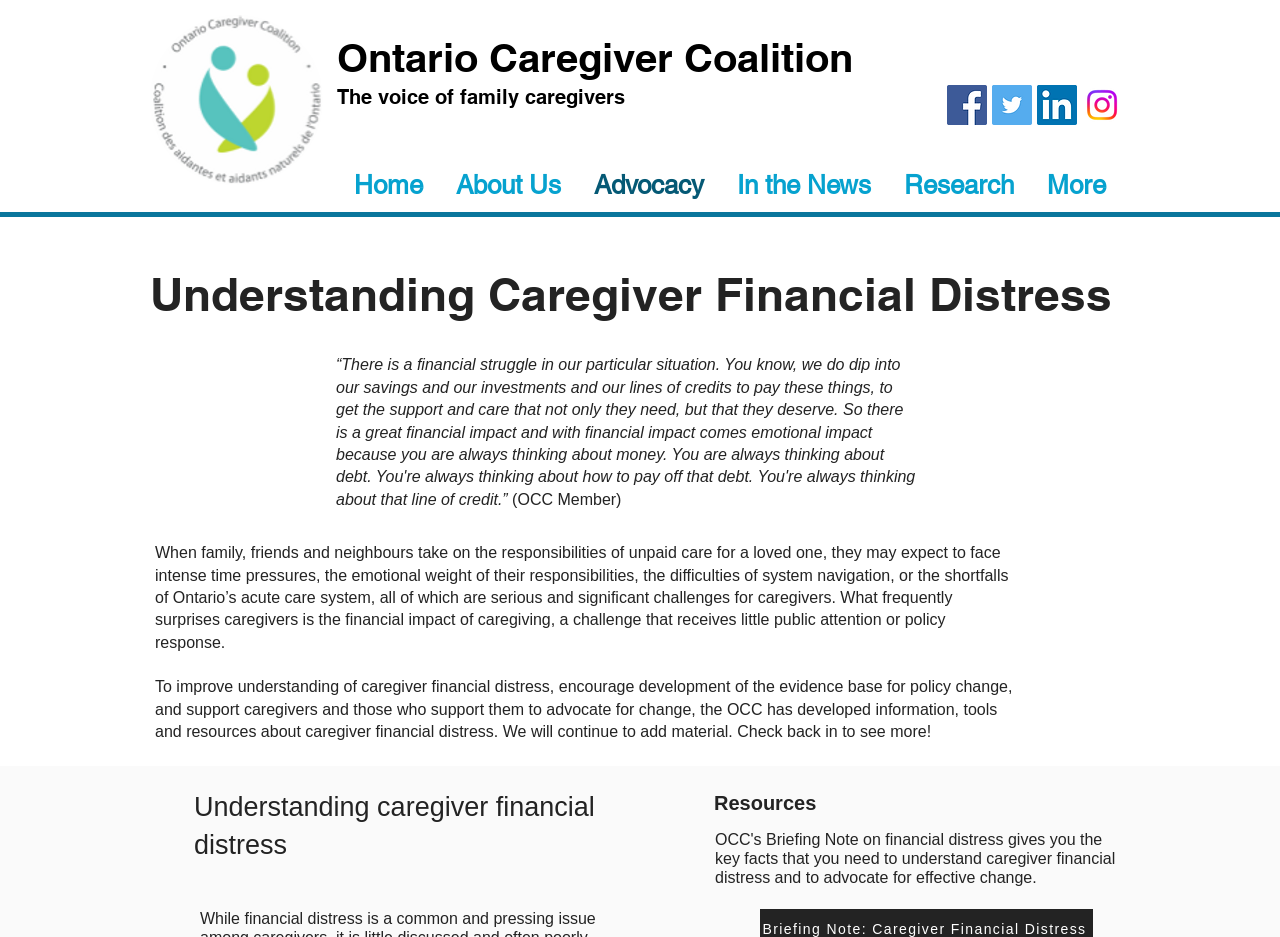Ascertain the bounding box coordinates for the UI element detailed here: "More". The coordinates should be provided as [left, top, right, bottom] with each value being a float between 0 and 1.

[0.805, 0.178, 0.877, 0.213]